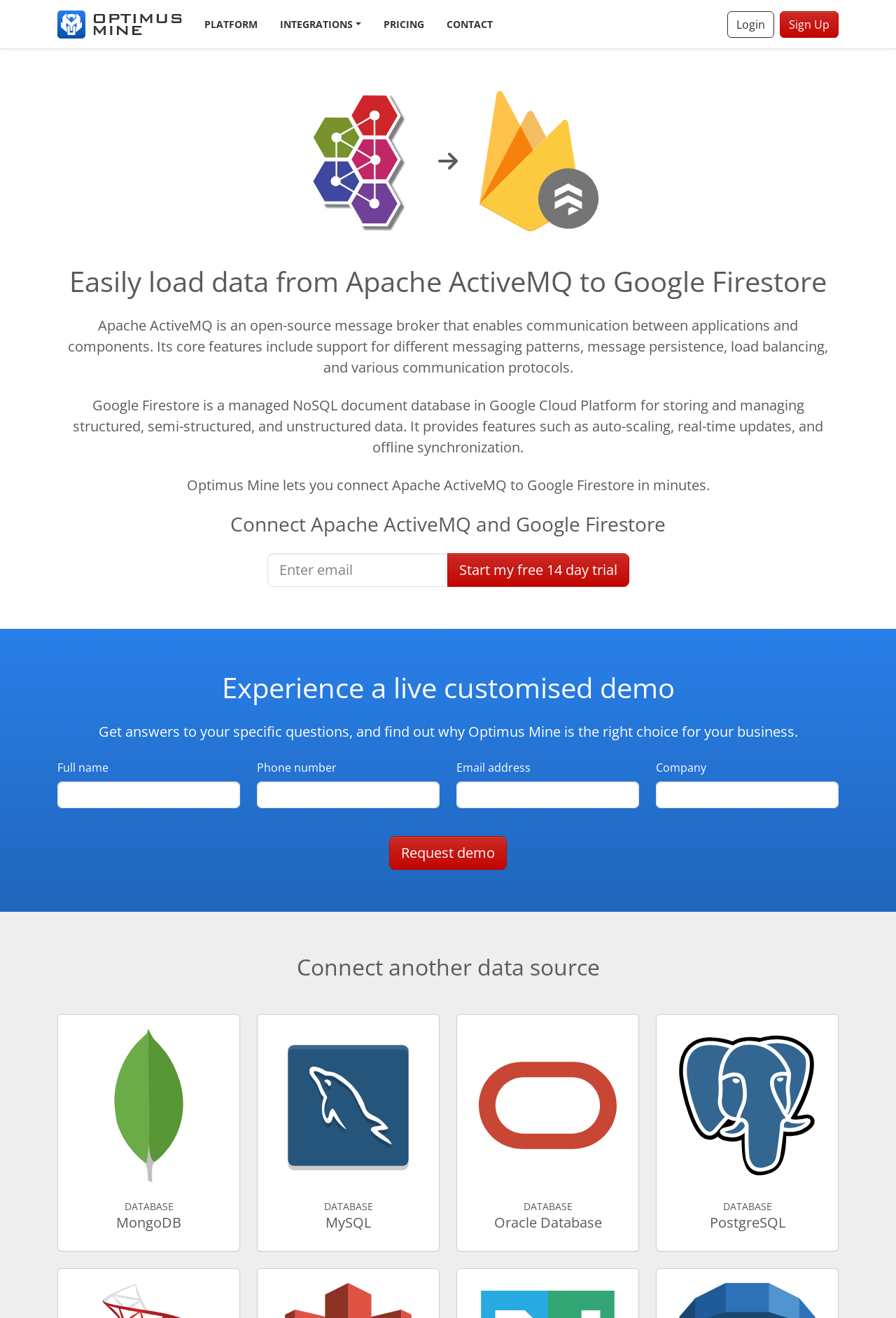Indicate the bounding box coordinates of the clickable region to achieve the following instruction: "Shop Latched Mama."

None